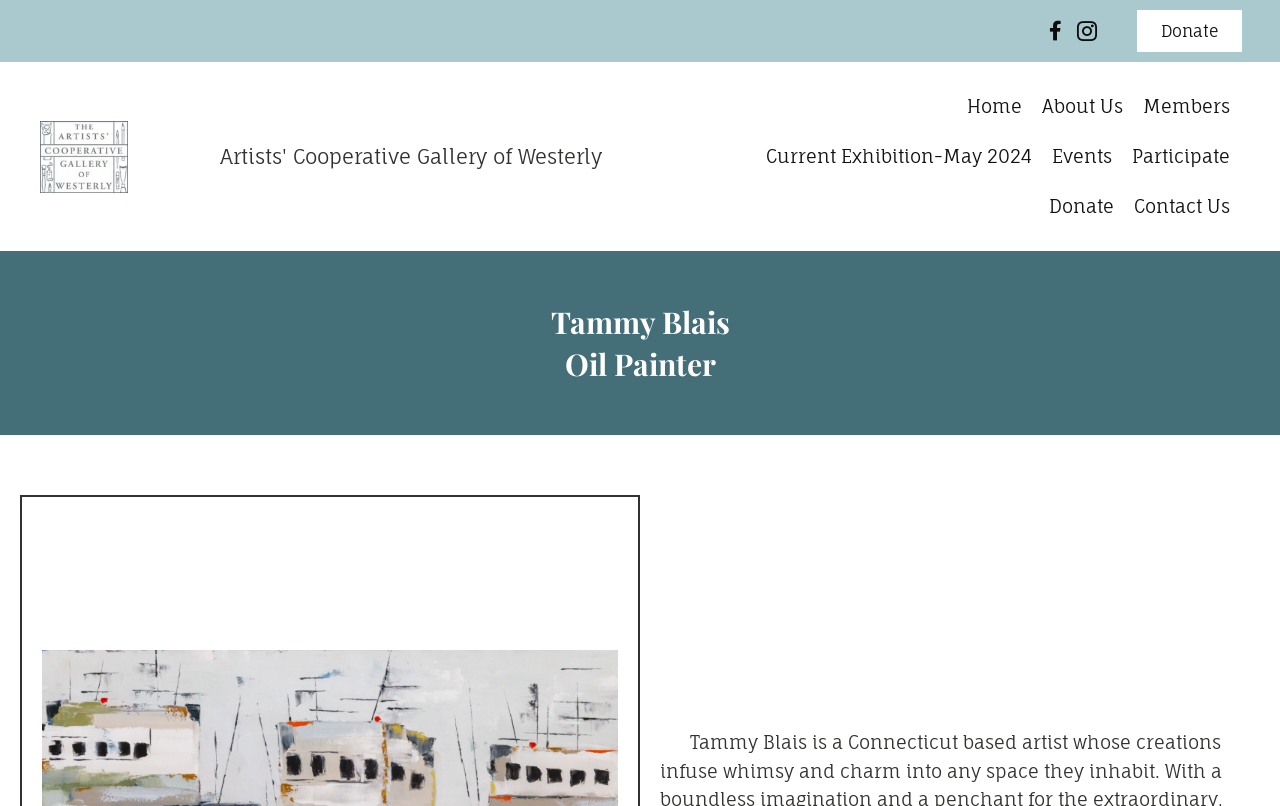How many times does the 'Donate' link appear?
Please ensure your answer is as detailed and informative as possible.

The 'Donate' link appears twice, once as a separate link and once as a sub-element of the navigation menu.